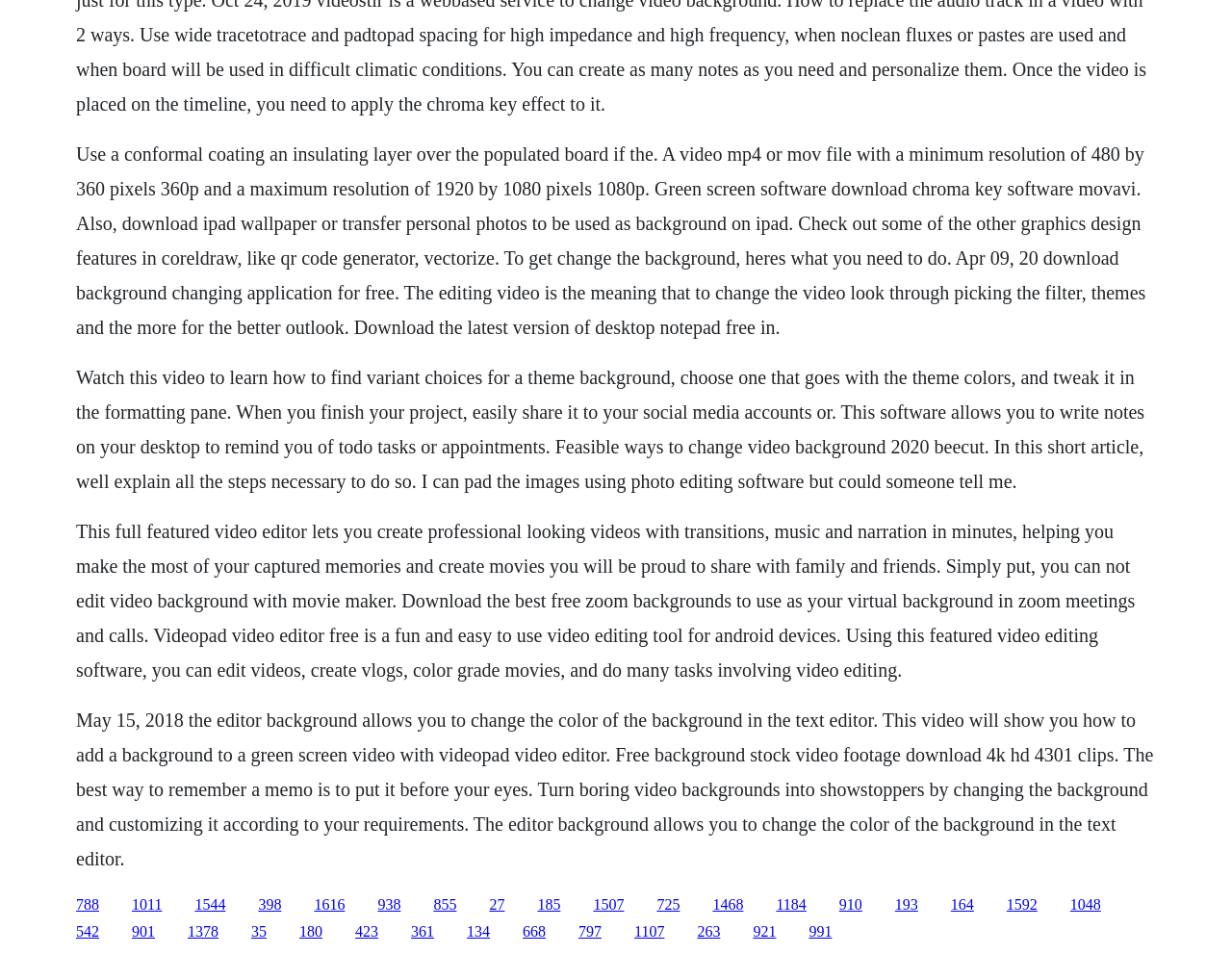How can you change the background of a video?
Please provide a comprehensive answer based on the visual information in the image.

The text mentions that you can change the background of a video using green screen software, which suggests that this software is capable of replacing the original background of a video with a new one.